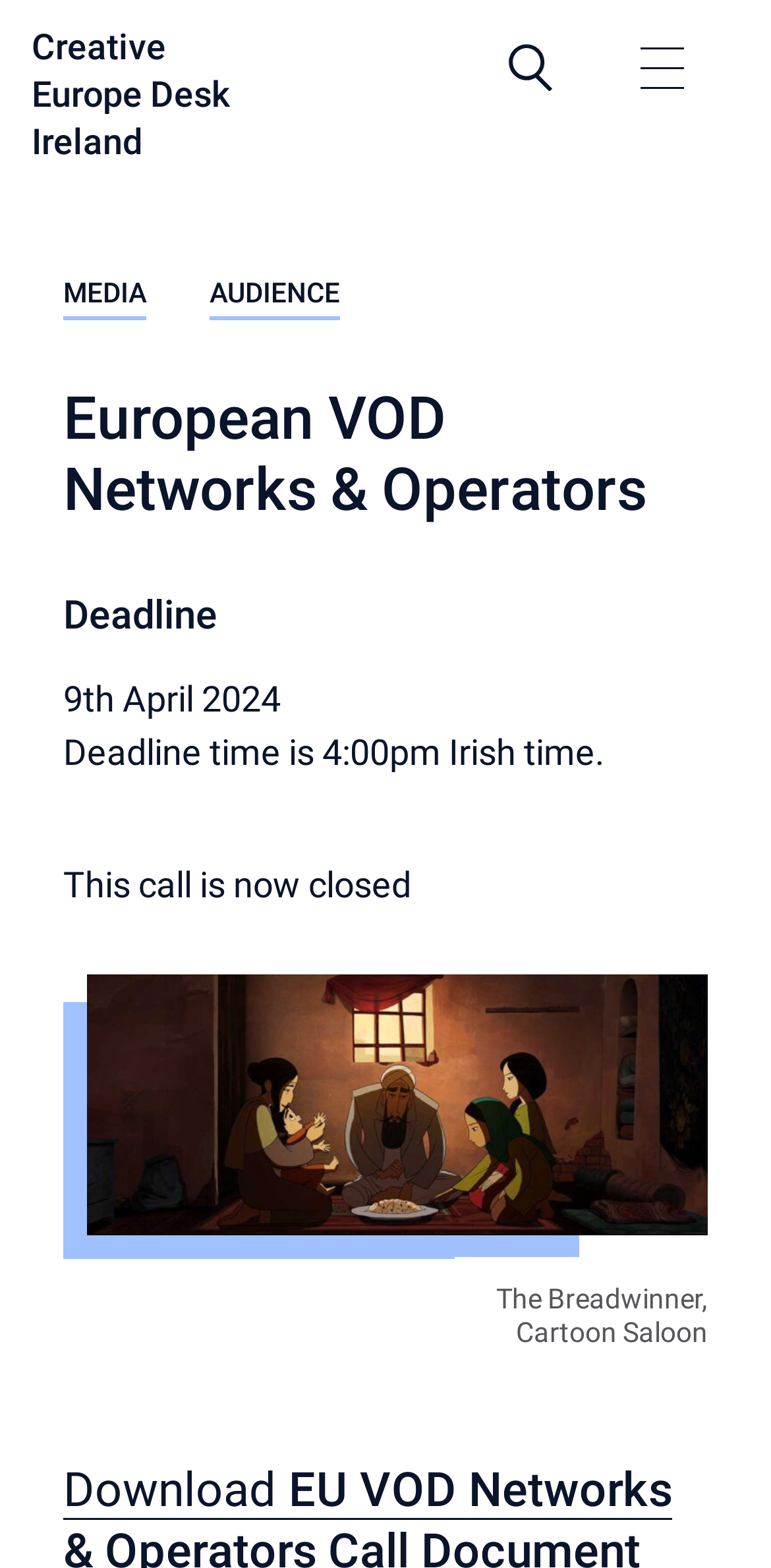What is the name of the image shown?
Give a one-word or short phrase answer based on the image.

The Breadwinner, Cartoon Saloon